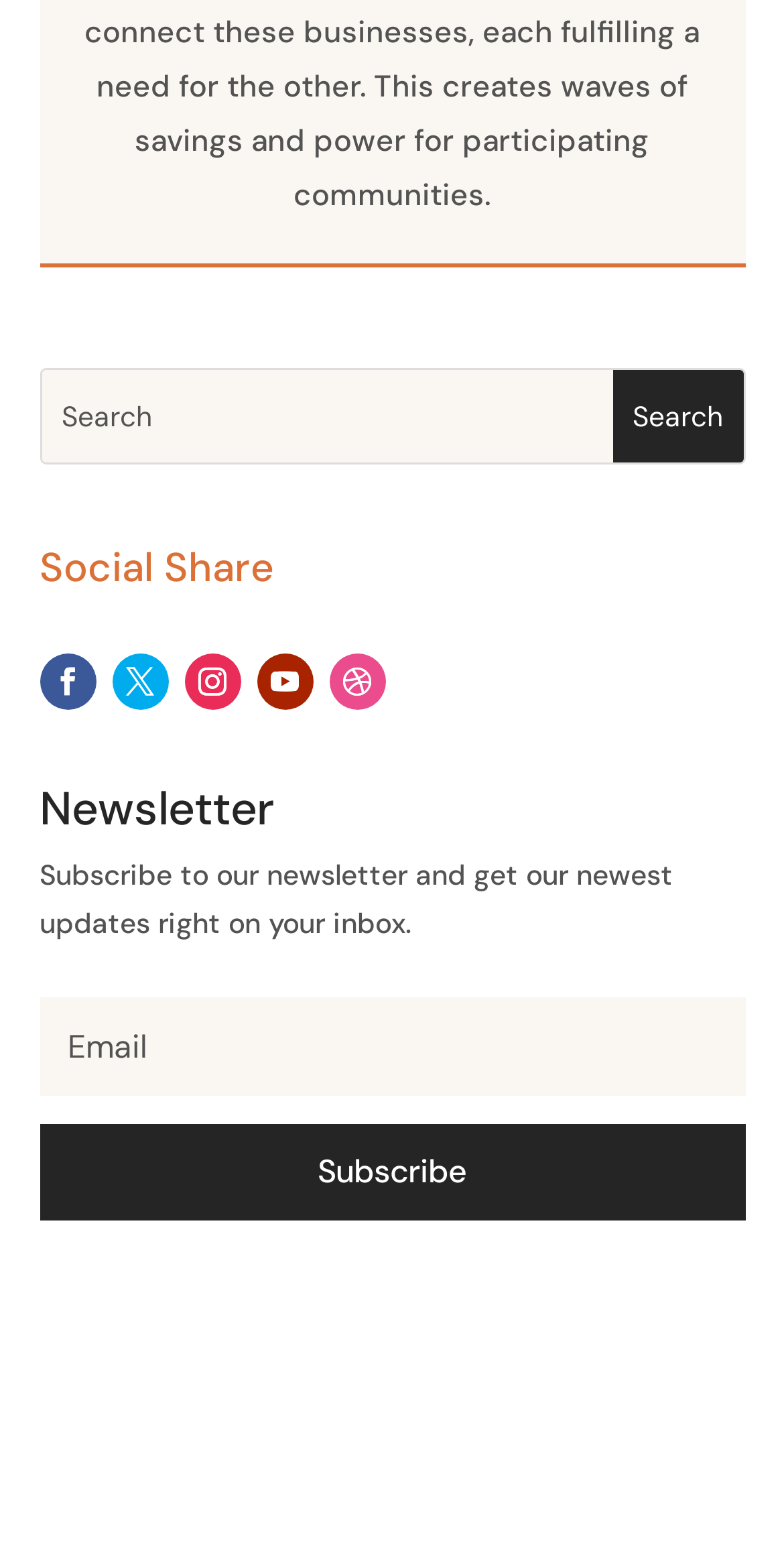Locate the bounding box coordinates of the clickable part needed for the task: "Enter email address".

[0.05, 0.638, 0.95, 0.701]